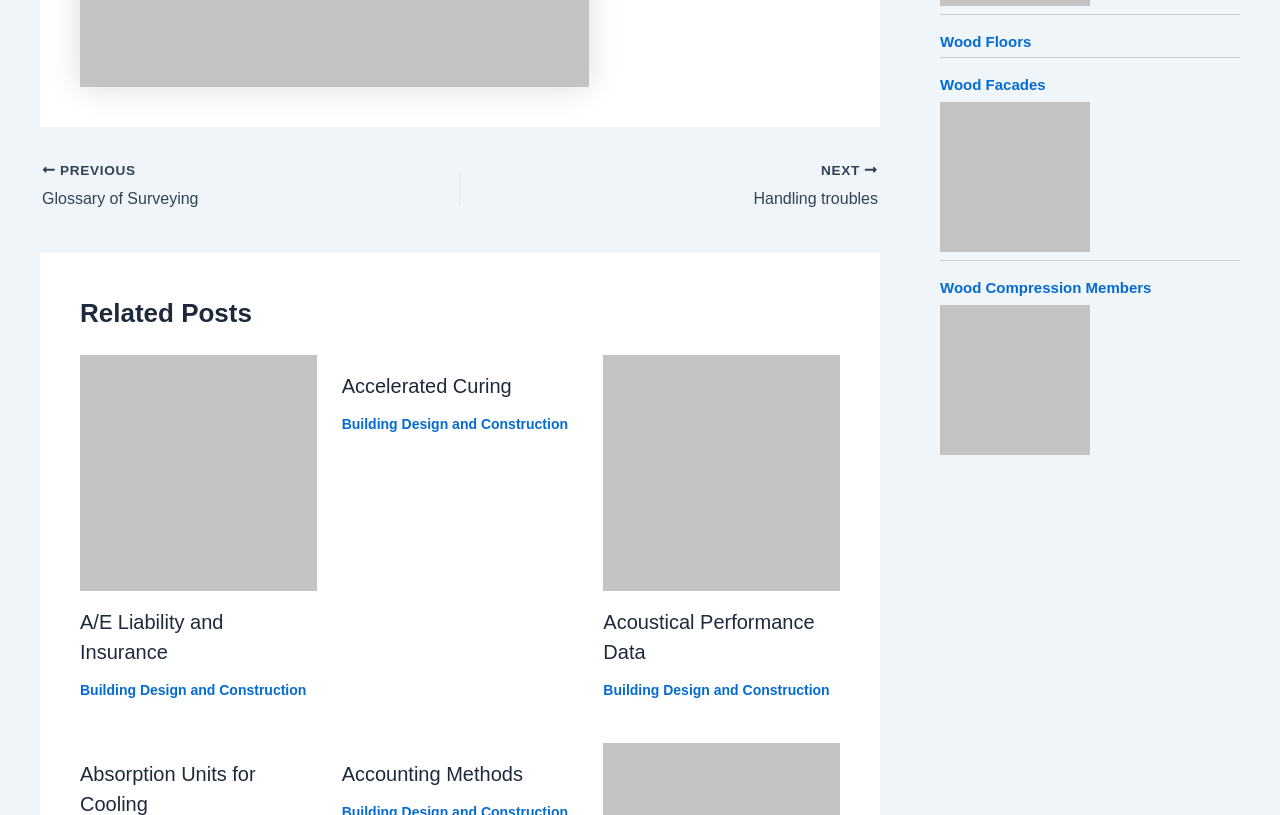Using the description "Absorption Units for Cooling", locate and provide the bounding box of the UI element.

[0.062, 0.936, 0.2, 1.0]